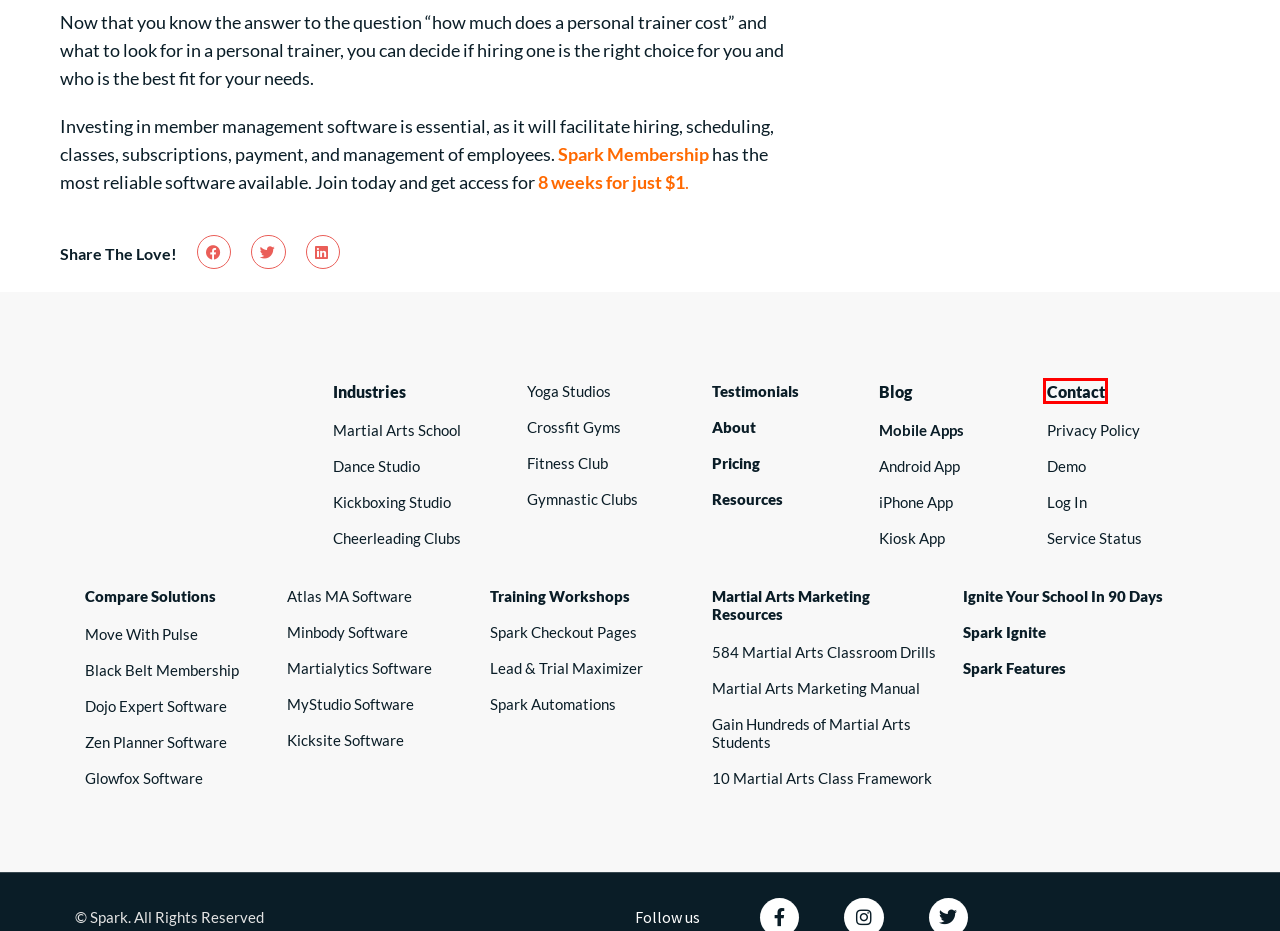You have a screenshot of a webpage with a red rectangle bounding box around an element. Identify the best matching webpage description for the new page that appears after clicking the element in the bounding box. The descriptions are:
A. Spark Membership Workshops - Spark Membership: The #1 Member Management Software
B. Martial Arts School Management Software | Spark Membership
C. The Best Dance Studio Software | Spark Membership Software
D. Move With Pulse Martial Arts Software Alternative
E. Contact Spark Membership Software - Spark Membership: The #1 Member Management Software
F. Yoga Studio Software | Spark Membership Software
G. Dojo Expert Software Alternative
H. Martialytics Software Alternative

E